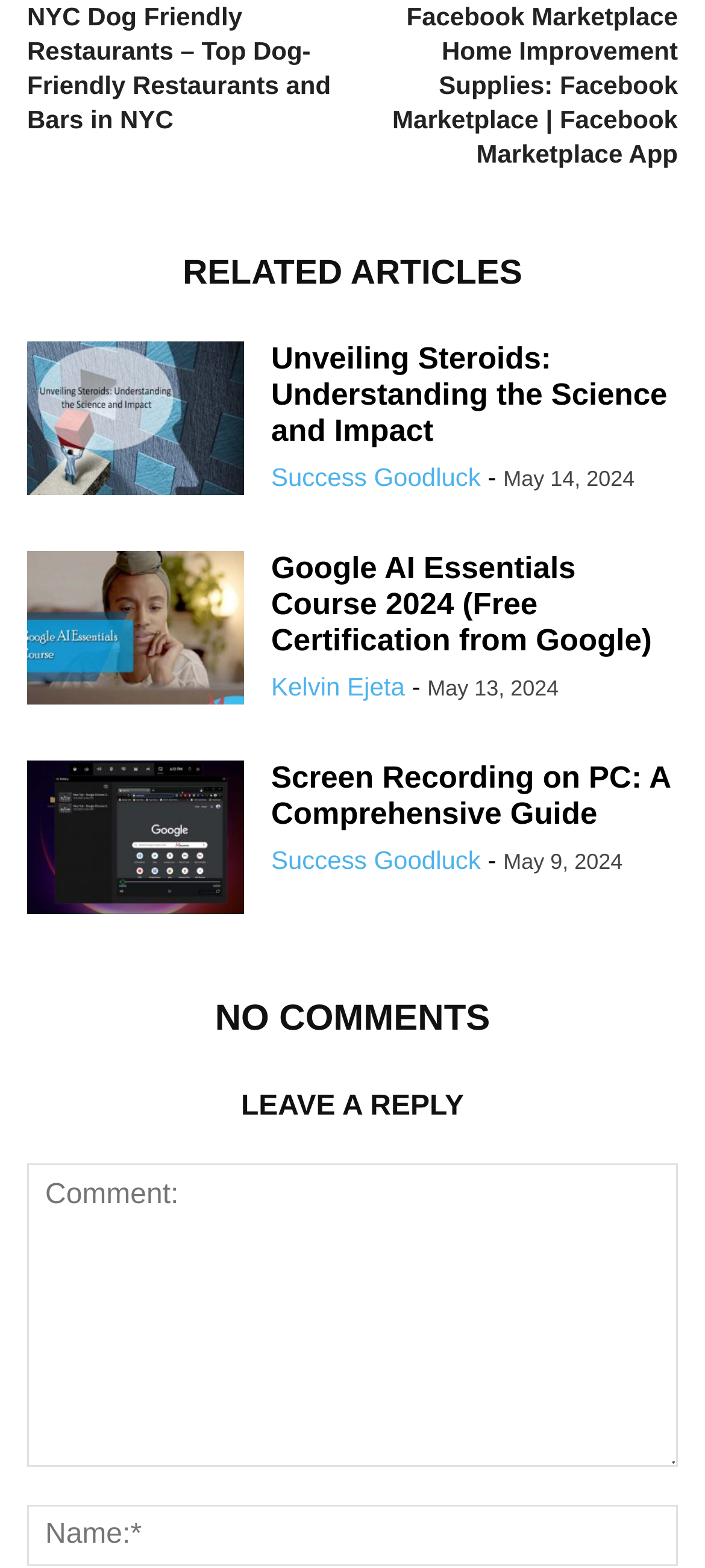Determine the bounding box coordinates for the HTML element described here: "Success Goodluck".

[0.385, 0.295, 0.682, 0.314]